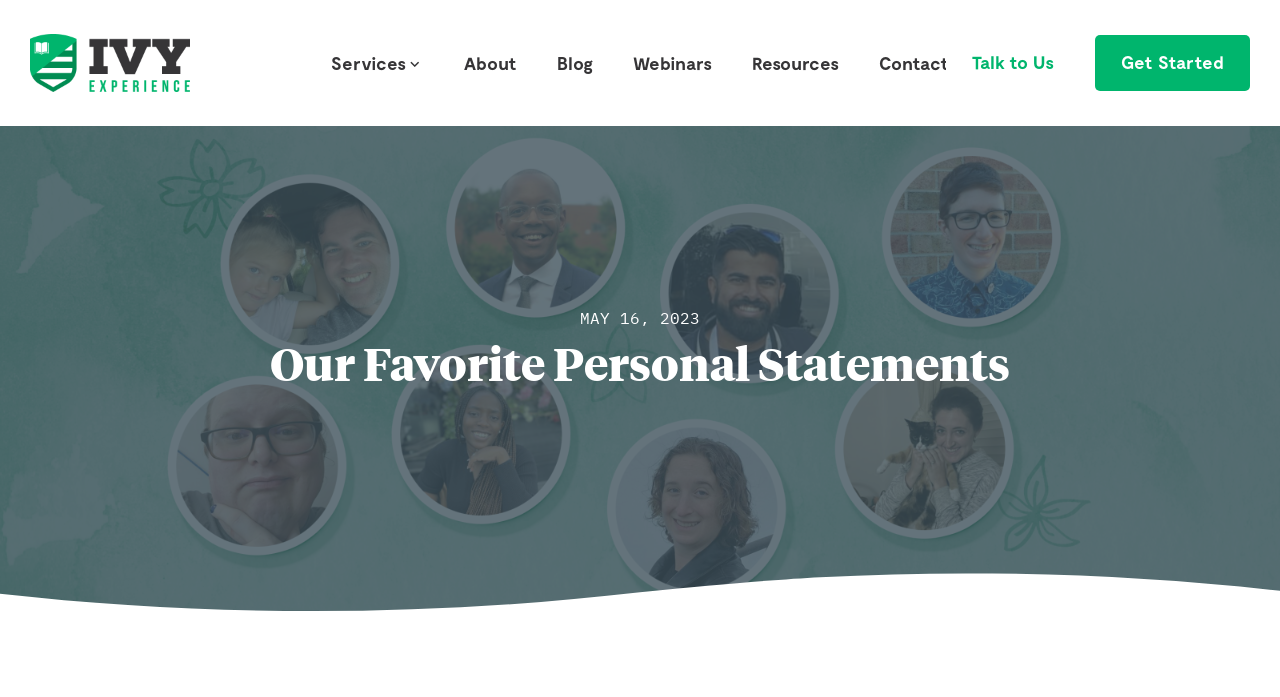What is the topic of the webpage?
Using the image, provide a concise answer in one word or a short phrase.

Personal Statements